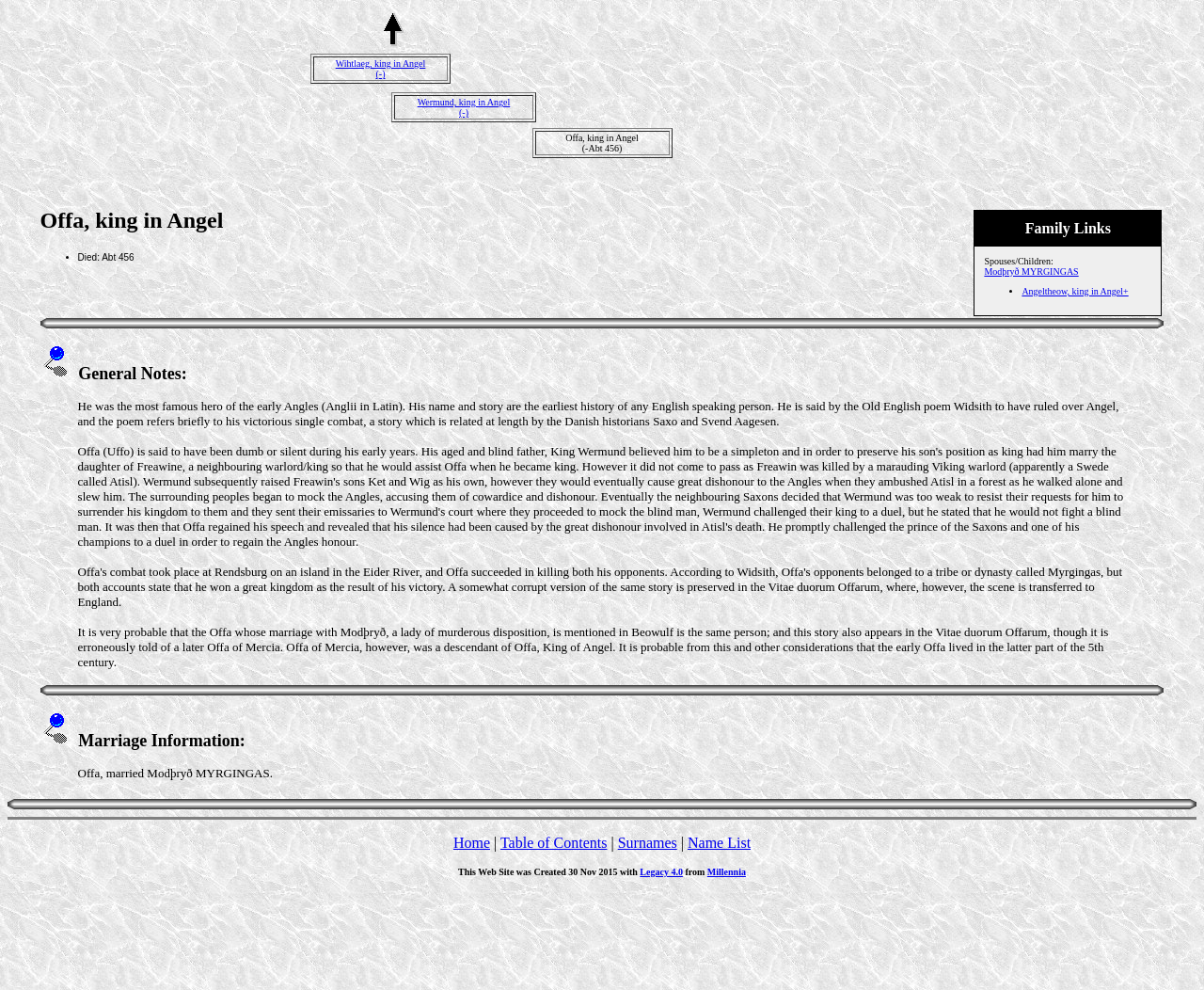Find the bounding box coordinates for the area you need to click to carry out the instruction: "Click the link 'Angeltheow, king in Angel+'". The coordinates should be four float numbers between 0 and 1, indicated as [left, top, right, bottom].

[0.849, 0.289, 0.937, 0.299]